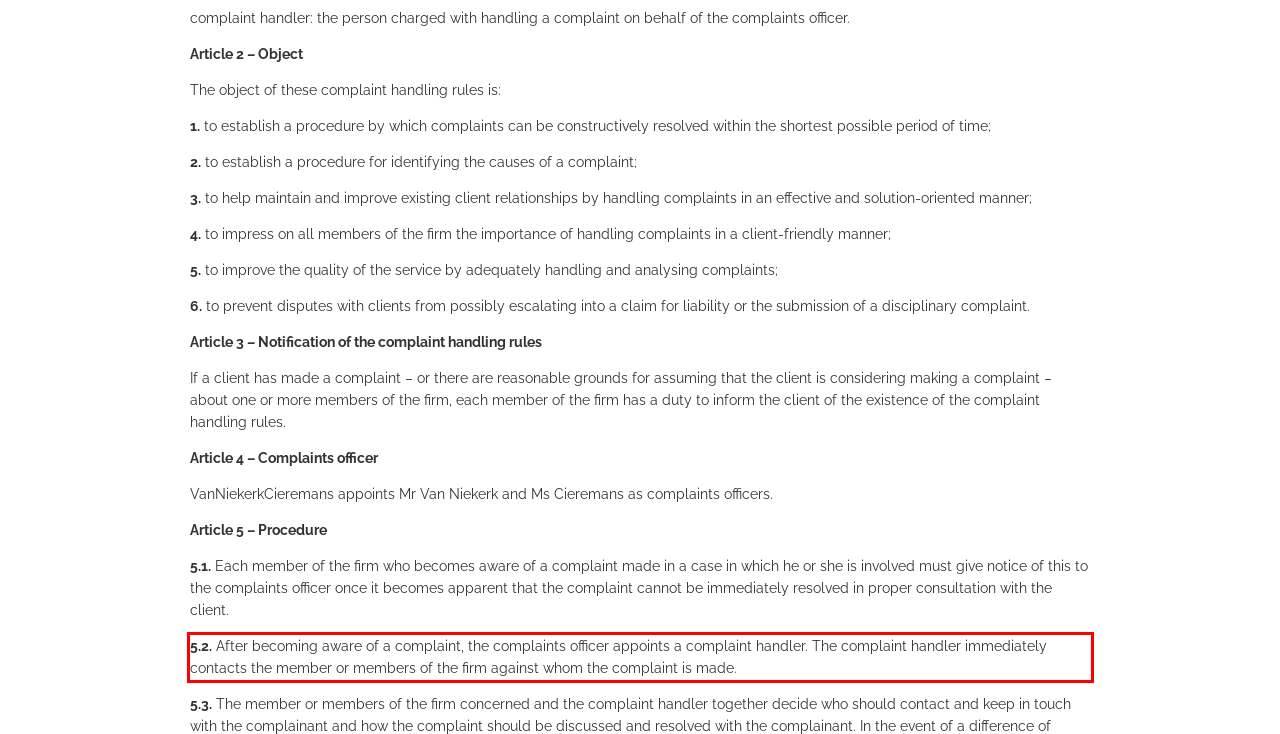Analyze the red bounding box in the provided webpage screenshot and generate the text content contained within.

5.2. After becoming aware of a complaint, the complaints officer appoints a complaint handler. The complaint handler immediately contacts the member or members of the firm against whom the complaint is made.